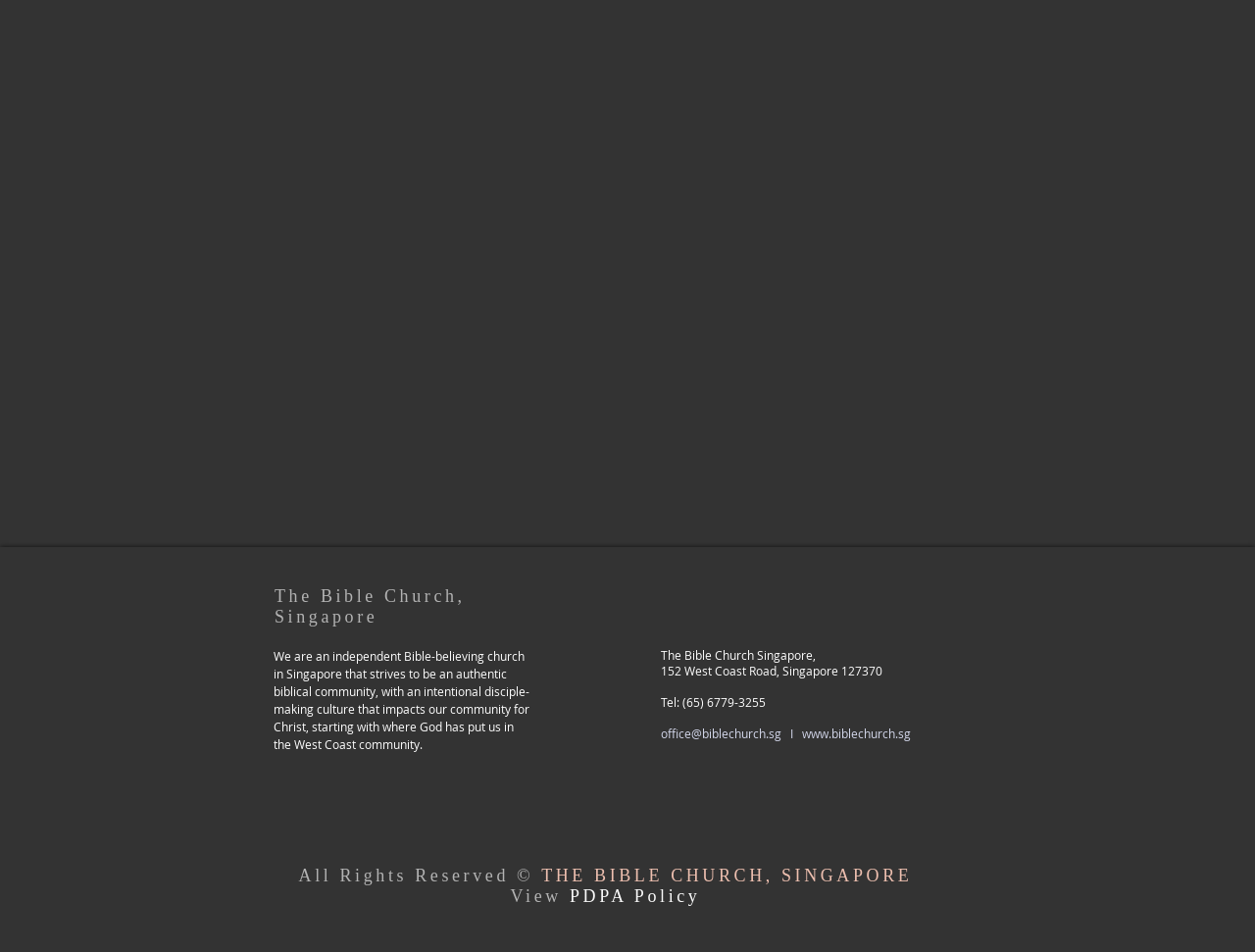What is the name of the church?
Provide a detailed answer to the question, using the image to inform your response.

I found the name of the church by looking at the heading element with the text 'The Bible Church, Singapore' which is located at the top of the page.